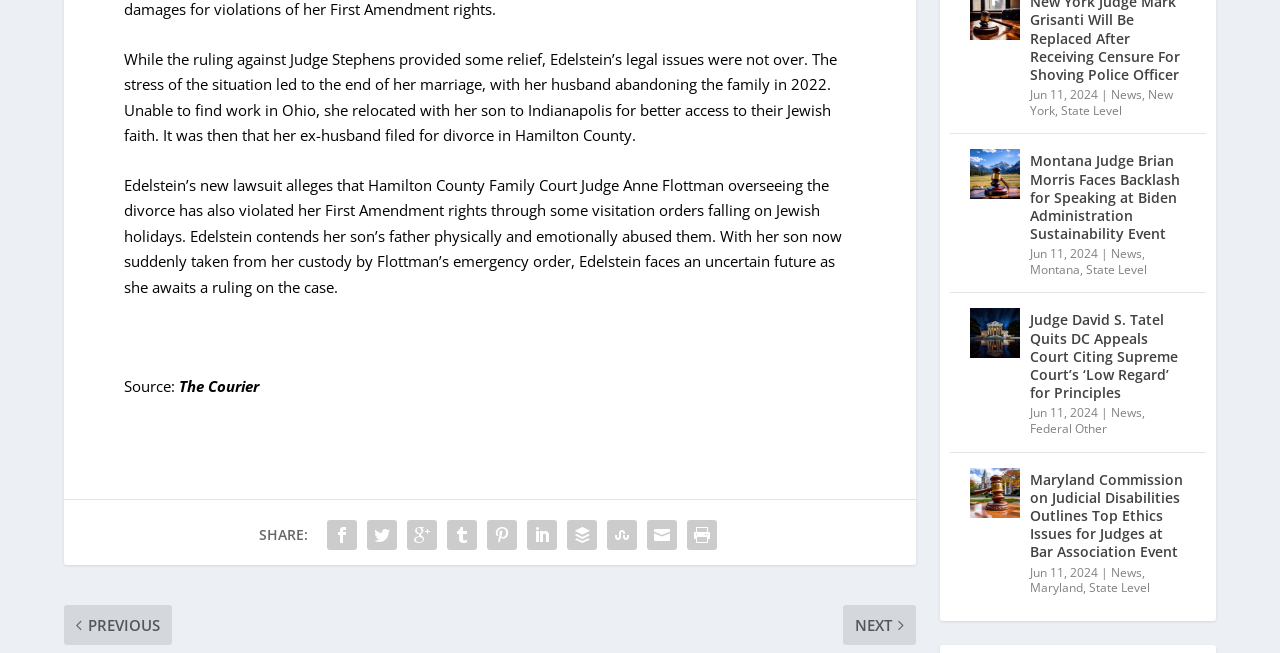Please identify the coordinates of the bounding box that should be clicked to fulfill this instruction: "View news categorized as State Level".

[0.829, 0.135, 0.877, 0.161]